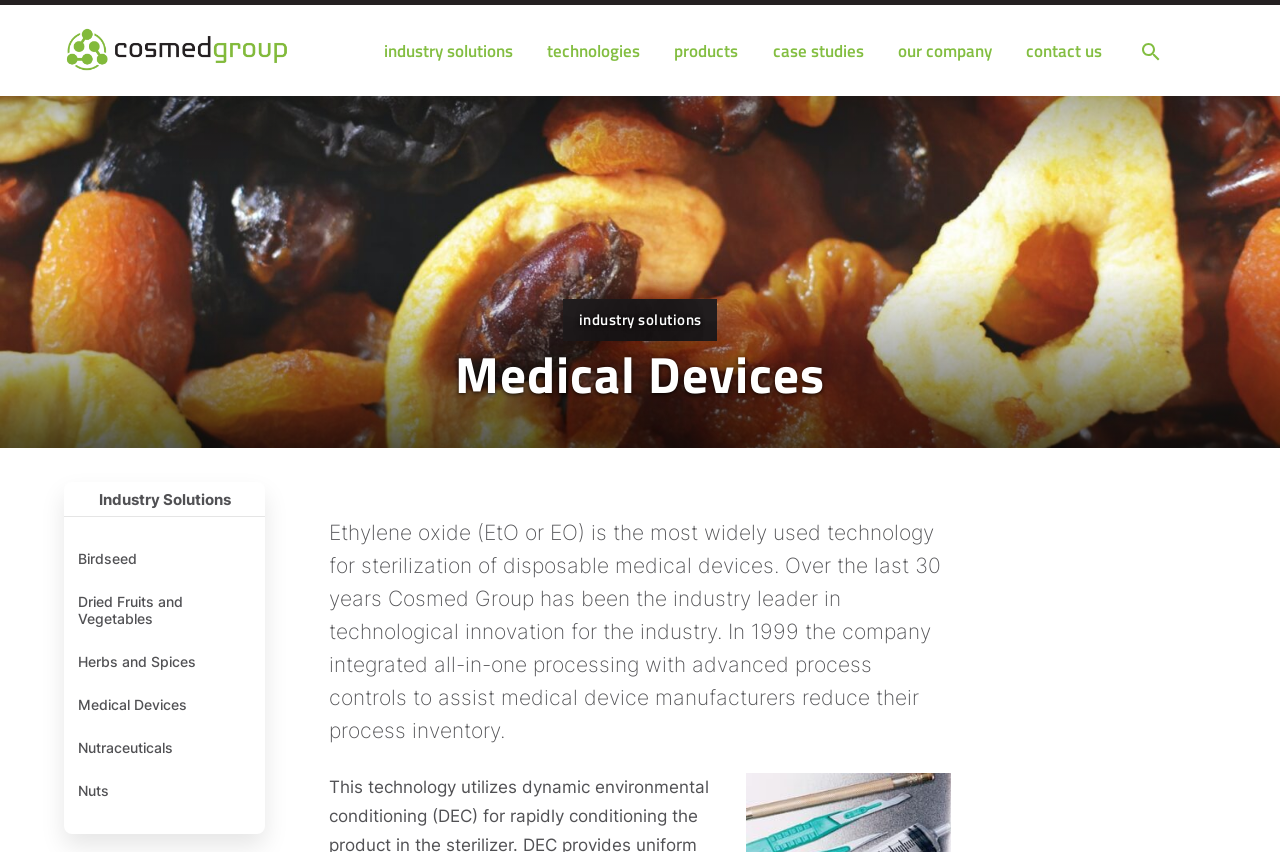Present a detailed account of what is displayed on the webpage.

The webpage is about Medical Devices, specifically highlighting Cosmed Group's expertise in the field. At the top, there is a navigation menu with seven links: Technology Foundation, Industry Solutions, Technologies, Products, Case Studies, Our Company, and Contact Us. These links are evenly spaced and aligned horizontally across the top of the page.

Below the navigation menu, there is a prominent heading that reads "Medical Devices". Underneath this heading, there is a block of text that describes Cosmed Group's experience and innovation in the medical device industry, specifically in sterilization technology.

To the left of this text block, there are six links arranged vertically, each representing a different industry or product category, including Industry Solutions, Birdseed, Dried Fruits and Vegetables, Herbs and Spices, Medical Devices, Nutraceuticals, and Nuts. These links are stacked on top of each other, with the first link, Industry Solutions, positioned closest to the top of the page.

On the top-right corner of the page, there is a search button with a small icon. Above the search button, there is an image with the text "Technology Foundation" next to it.